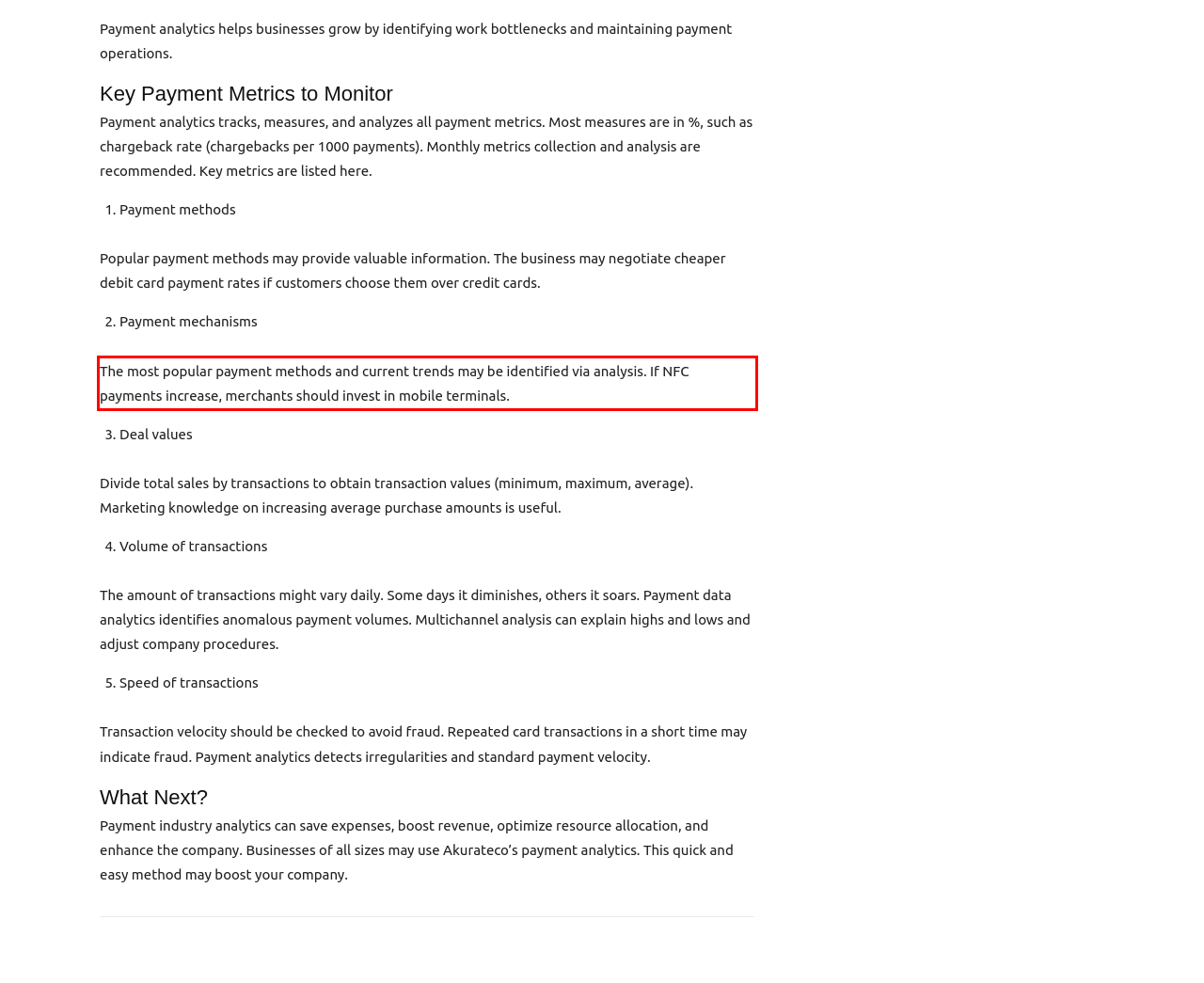Given a screenshot of a webpage with a red bounding box, please identify and retrieve the text inside the red rectangle.

The most popular payment methods and current trends may be identified via analysis. If NFC payments increase, merchants should invest in mobile terminals.